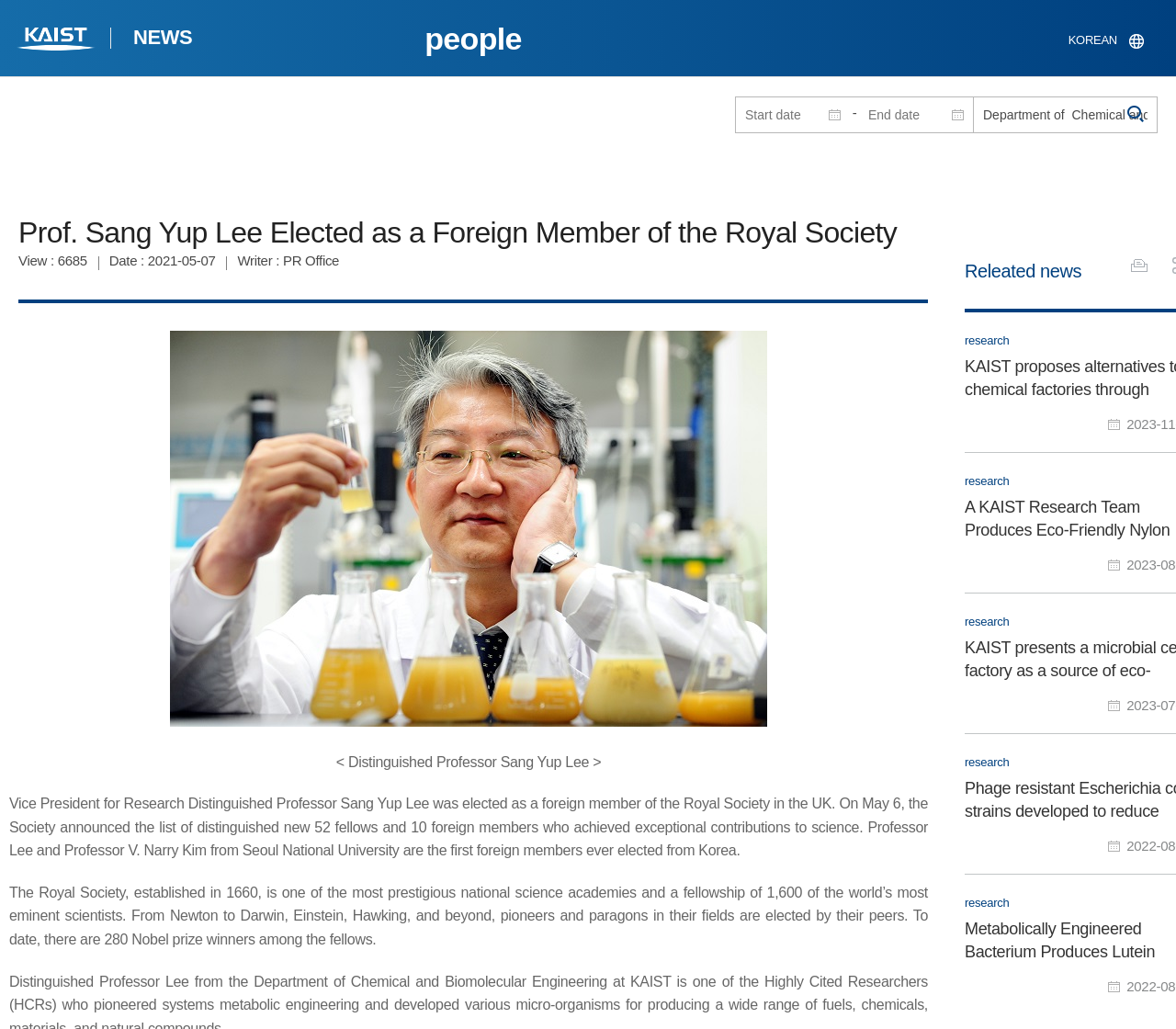Refer to the image and provide a thorough answer to this question:
What is the purpose of the textbox 'Start date'?

I inferred the answer by looking at the context of the textbox 'Start date' which is located next to the textbox 'End date' and a search button, suggesting that it is used to input a date range for searching.